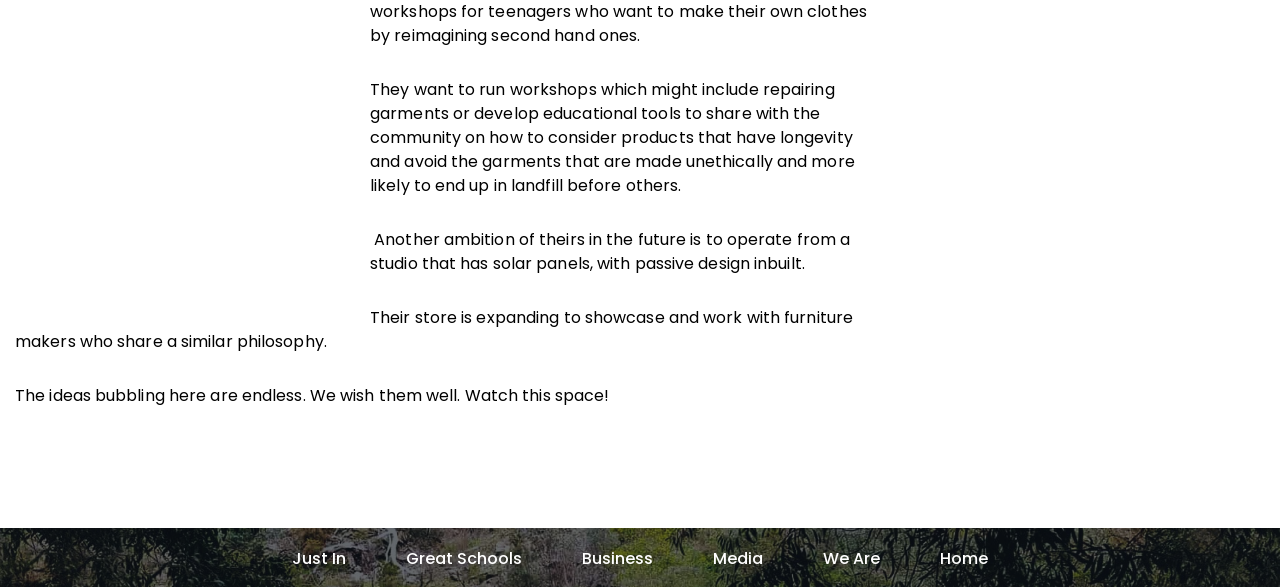Using the information in the image, could you please answer the following question in detail:
What is the tone of the last sentence?

The last sentence, 'We wish them well. Watch this space!' as seen in the StaticText element with bounding box coordinates [0.012, 0.655, 0.476, 0.694], has a supportive tone, expressing good wishes and anticipation for the future.